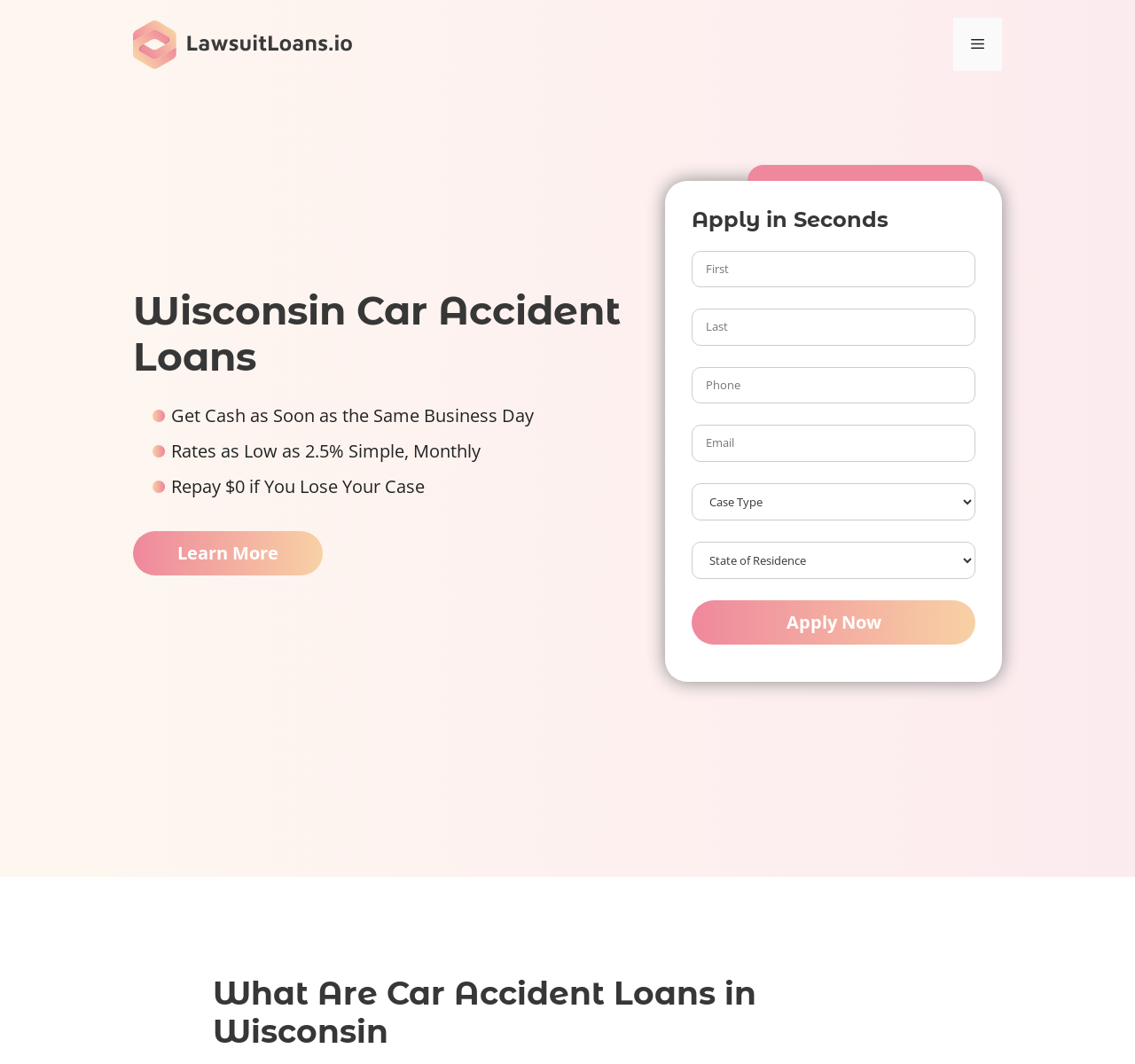Please mark the bounding box coordinates of the area that should be clicked to carry out the instruction: "Select an option from the combobox".

[0.61, 0.454, 0.859, 0.489]